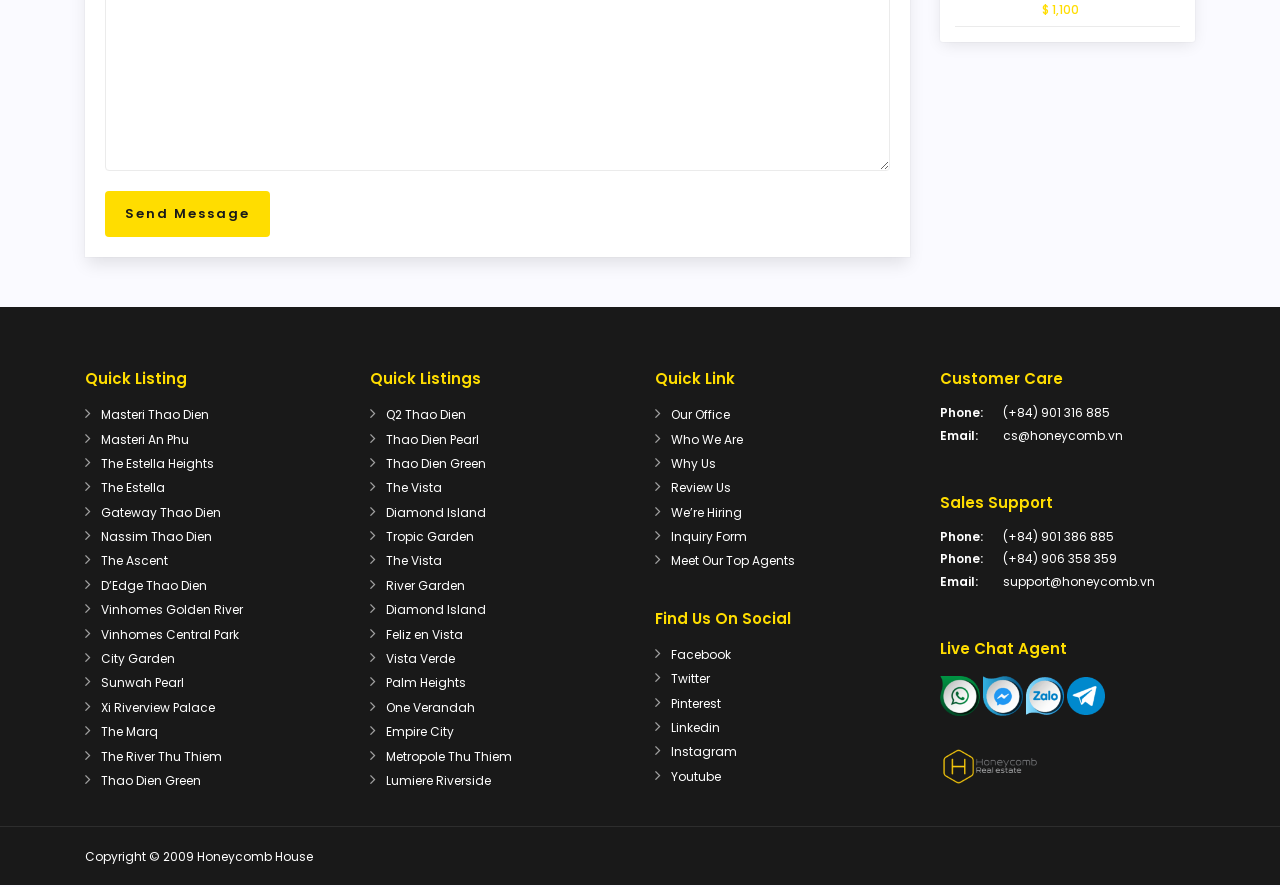Find the bounding box coordinates for the UI element that matches this description: "Vinhomes Golden River".

[0.079, 0.678, 0.19, 0.697]